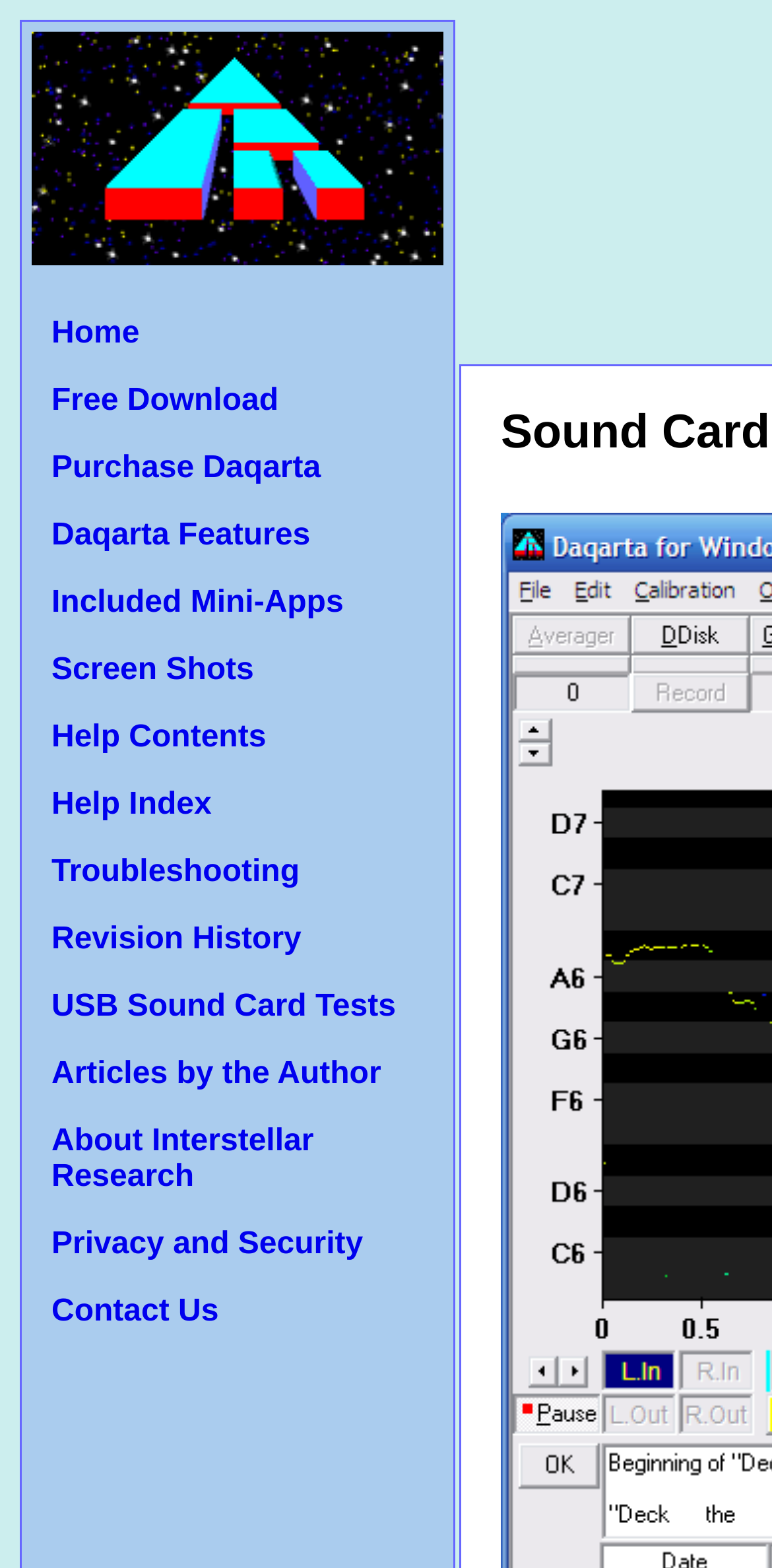Provide the bounding box coordinates of the area you need to click to execute the following instruction: "Read Help Contents".

[0.067, 0.46, 0.345, 0.481]